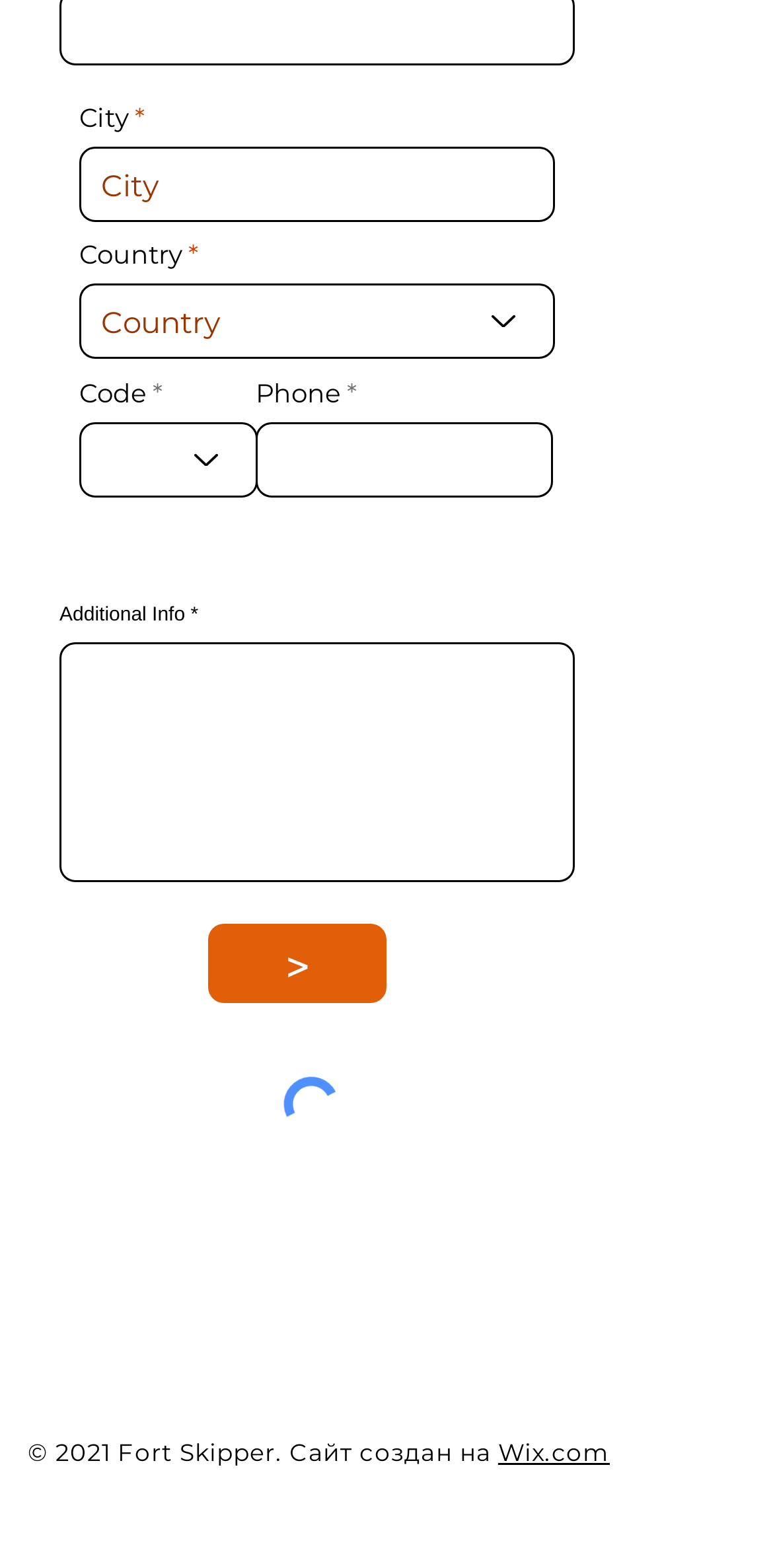Kindly determine the bounding box coordinates for the area that needs to be clicked to execute this instruction: "Open Telegram".

[0.077, 0.836, 0.162, 0.877]